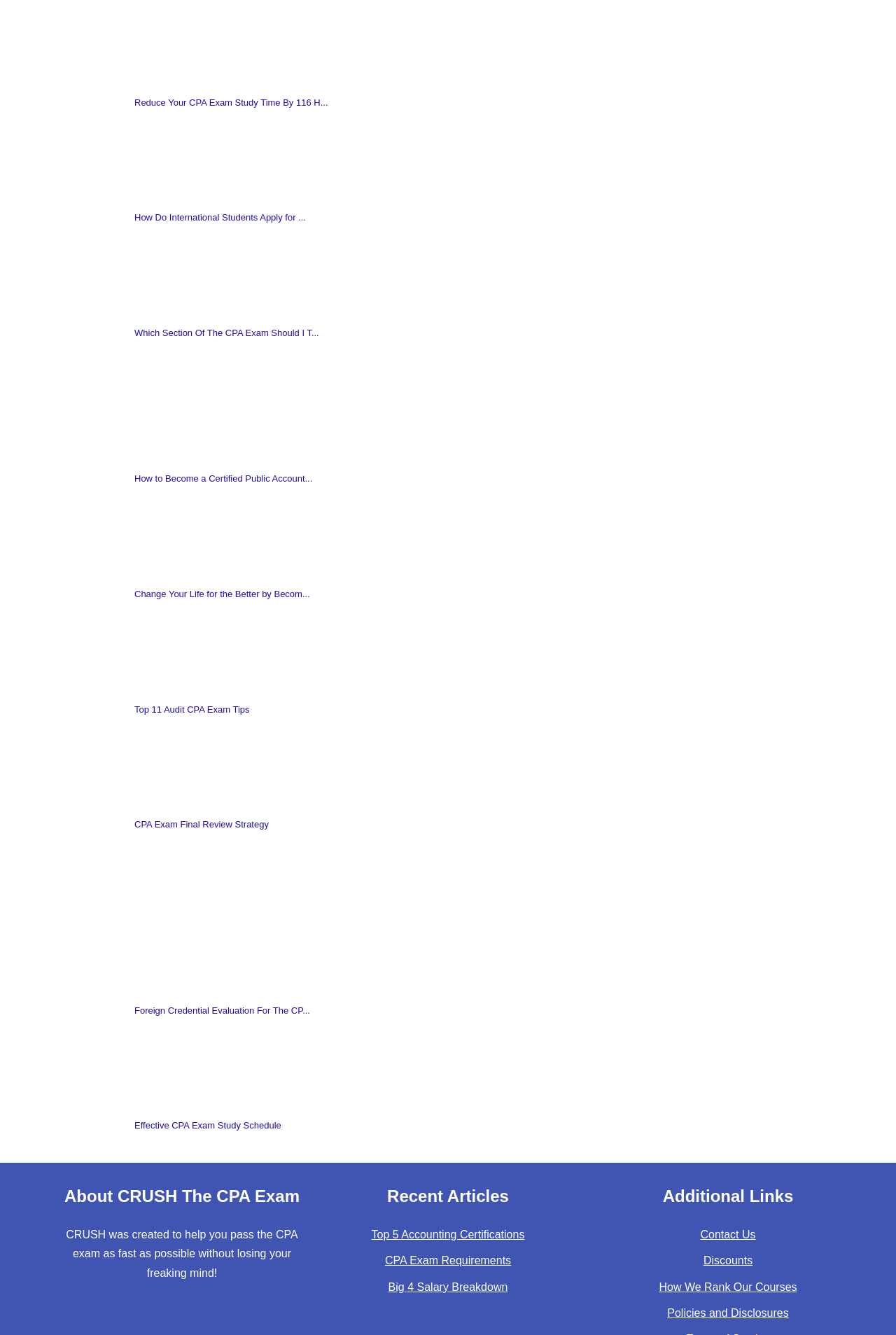What type of content is listed under 'Recent Articles'?
Provide a thorough and detailed answer to the question.

The links listed under the 'Recent Articles' section, such as 'Top 5 Accounting Certifications' and 'CPA Exam Requirements', suggest that the content is related to accounting certifications and the CPA exam.